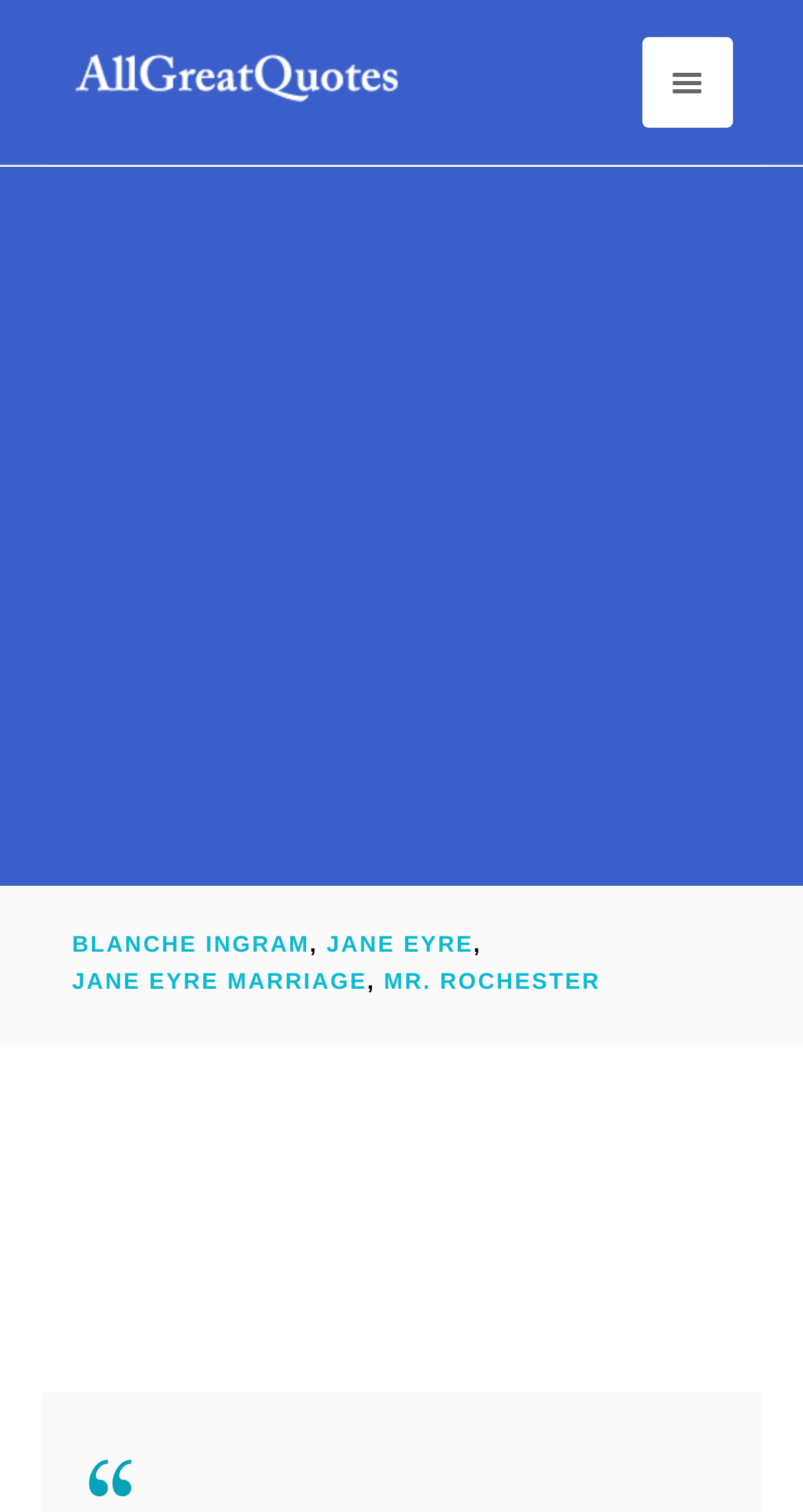Identify the coordinates of the bounding box for the element described below: "Jane Eyre". Return the coordinates as four float numbers between 0 and 1: [left, top, right, bottom].

[0.407, 0.613, 0.59, 0.638]